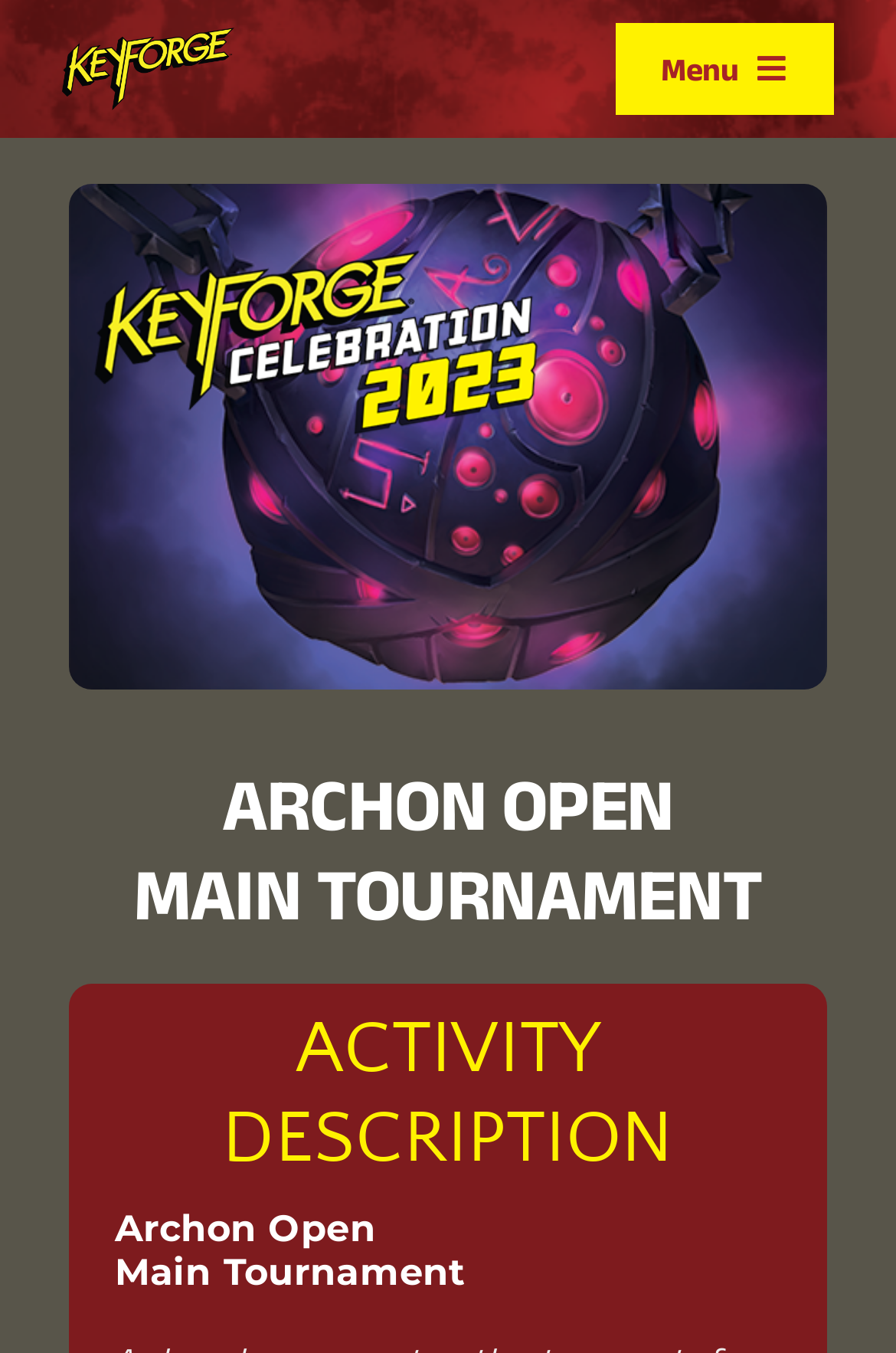Provide the bounding box coordinates for the specified HTML element described in this description: "More". The coordinates should be four float numbers ranging from 0 to 1, in the format [left, top, right, bottom].

[0.0, 0.561, 1.0, 0.654]